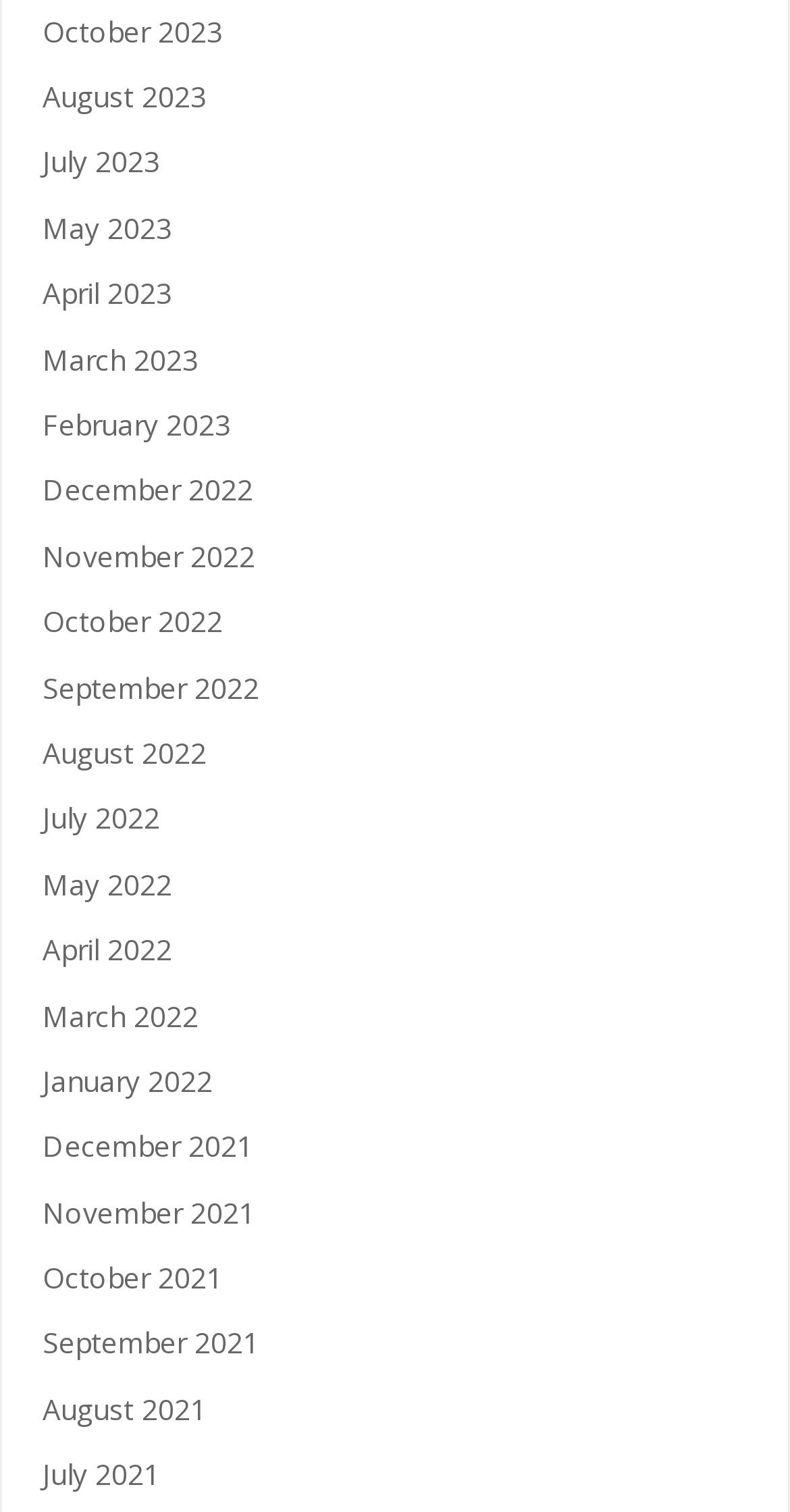How many links are listed on the webpage? Please answer the question using a single word or phrase based on the image.

24